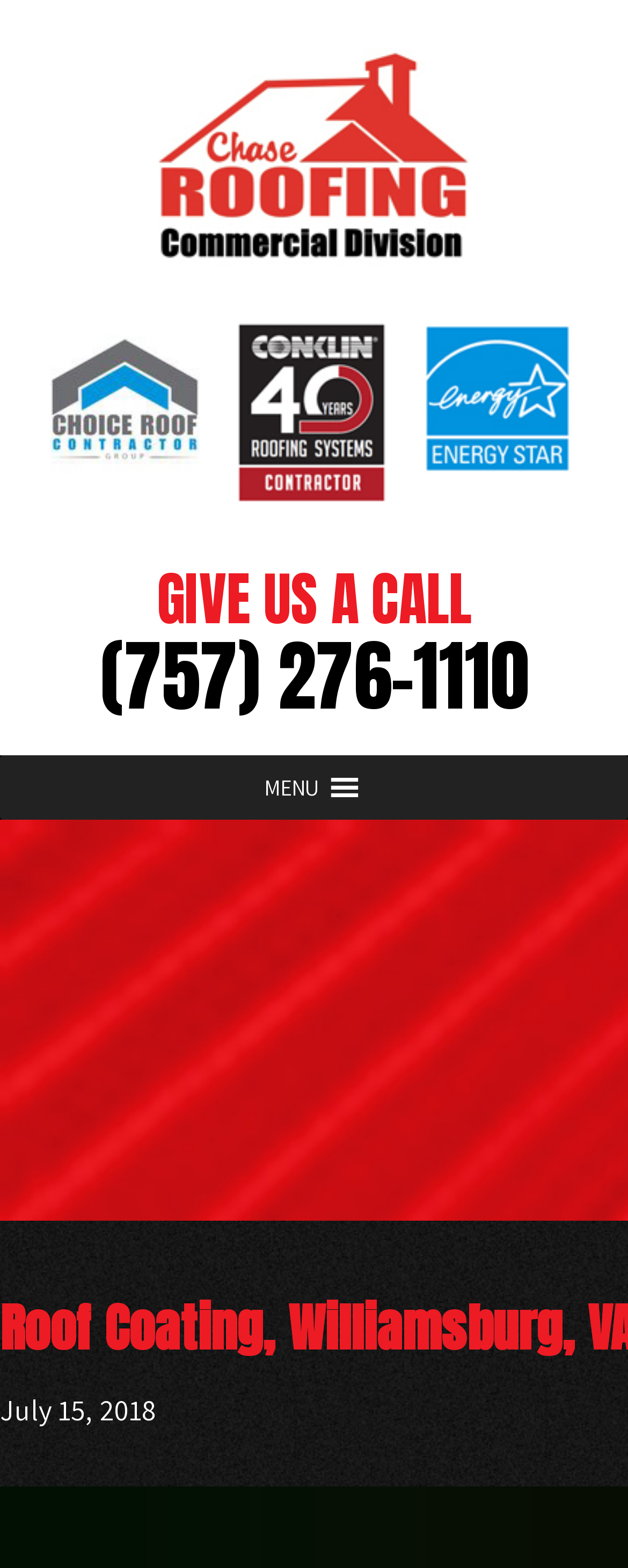Find and provide the bounding box coordinates for the UI element described with: "REQUEST ESTIMATE".

[0.128, 0.753, 0.872, 0.842]